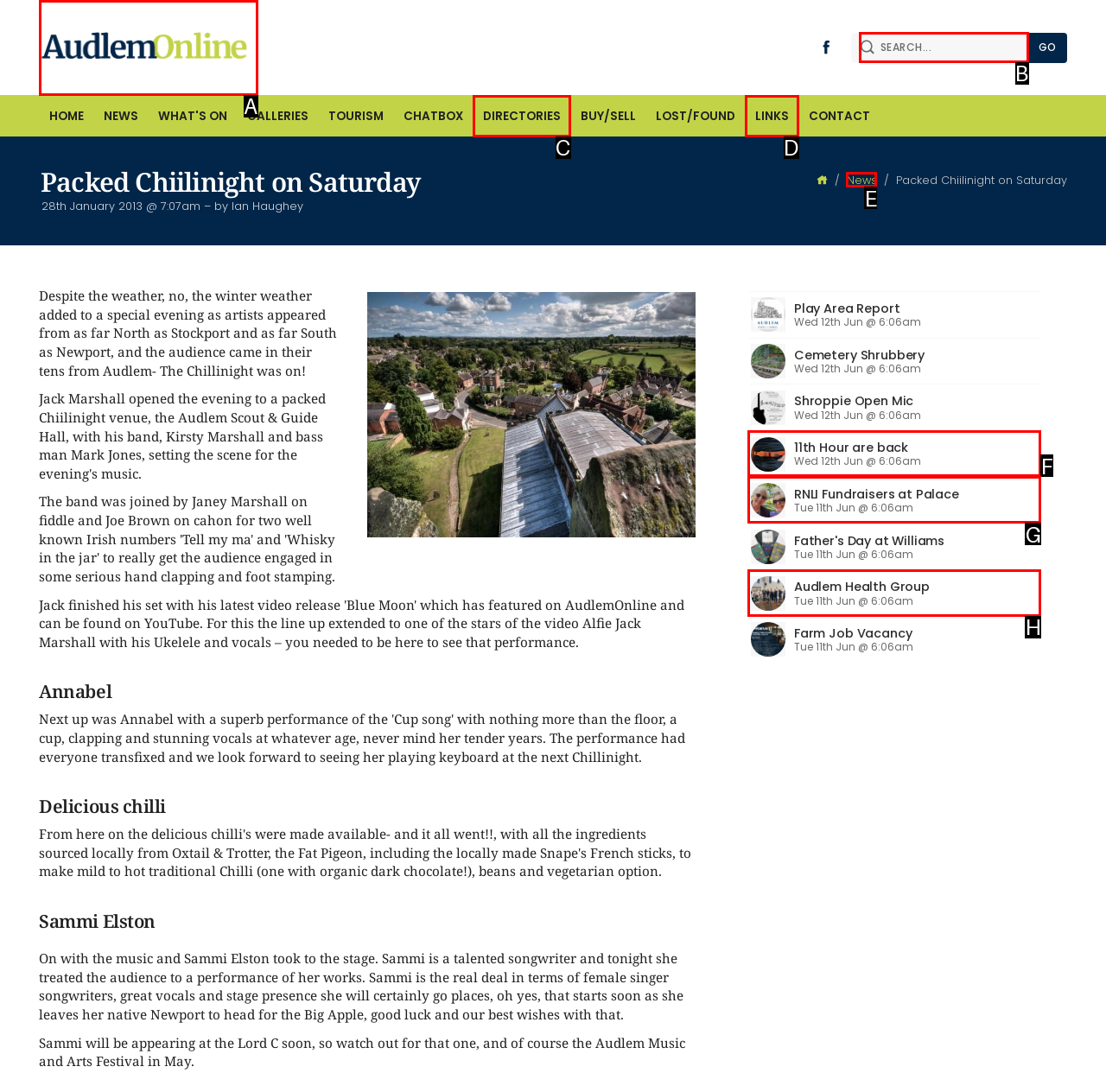Tell me which option I should click to complete the following task: Search for something Answer with the option's letter from the given choices directly.

B